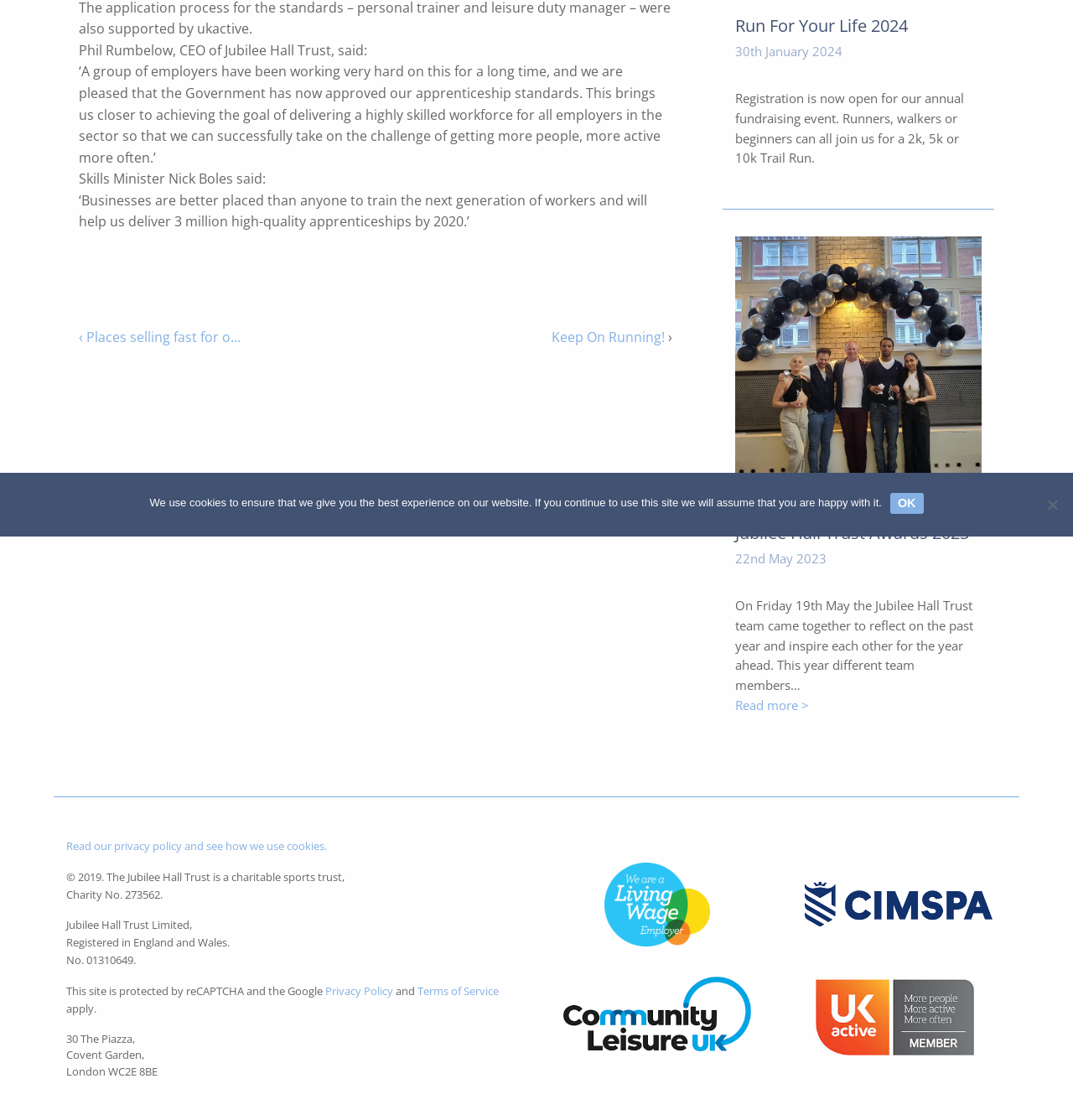Find the bounding box of the web element that fits this description: "Terms of Service".

[0.389, 0.878, 0.465, 0.891]